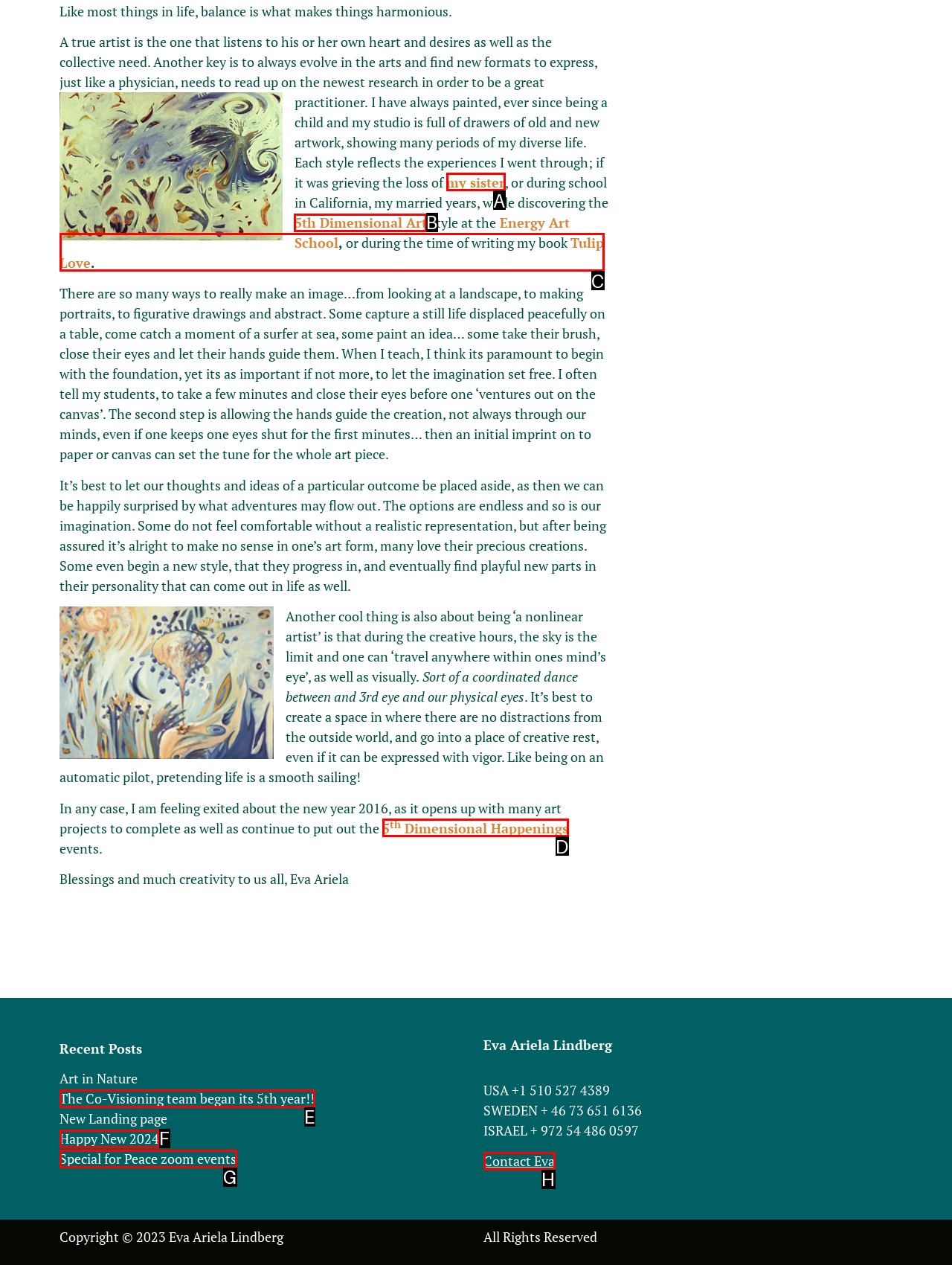Point out the UI element to be clicked for this instruction: Click the link to learn about 5th Dimensional Art. Provide the answer as the letter of the chosen element.

B